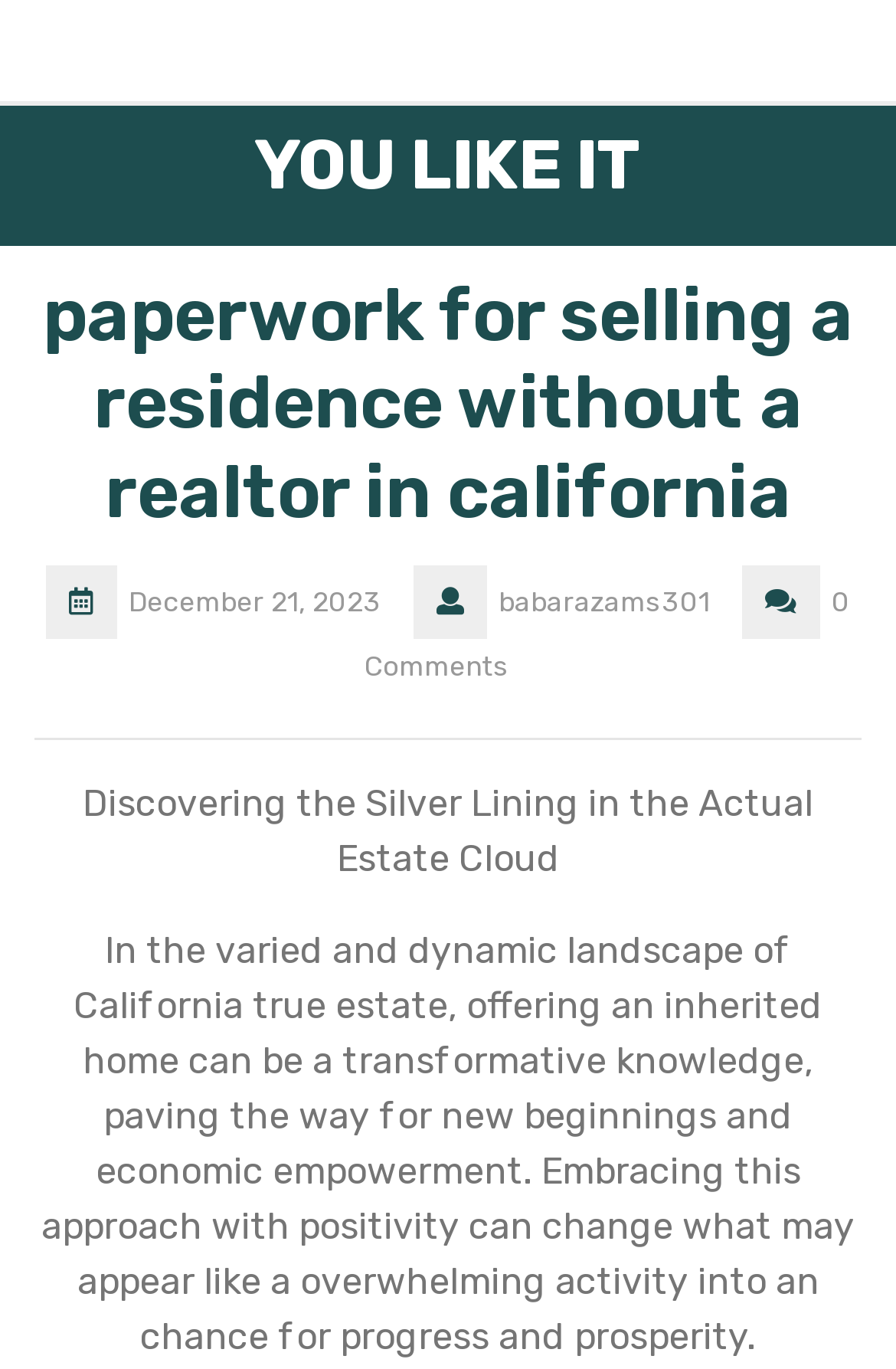What is the tone of the article?
Your answer should be a single word or phrase derived from the screenshot.

Positive